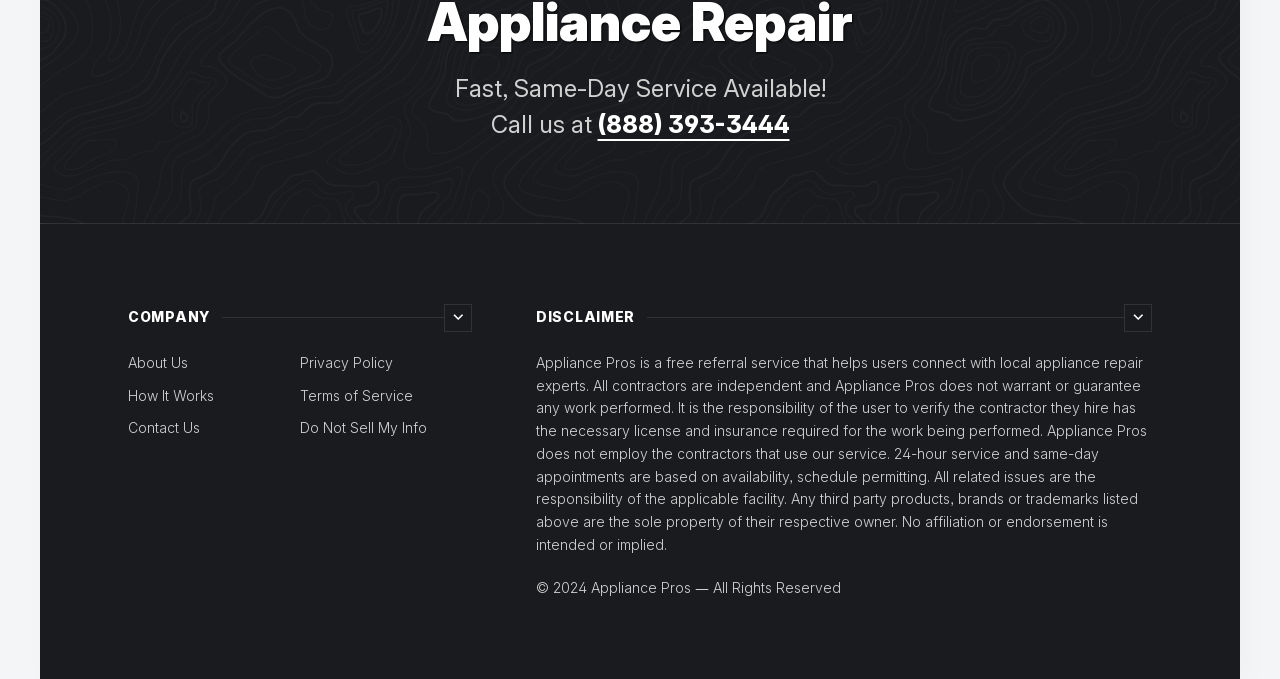What is the company's phone number?
Please answer using one word or phrase, based on the screenshot.

(888) 393-3444